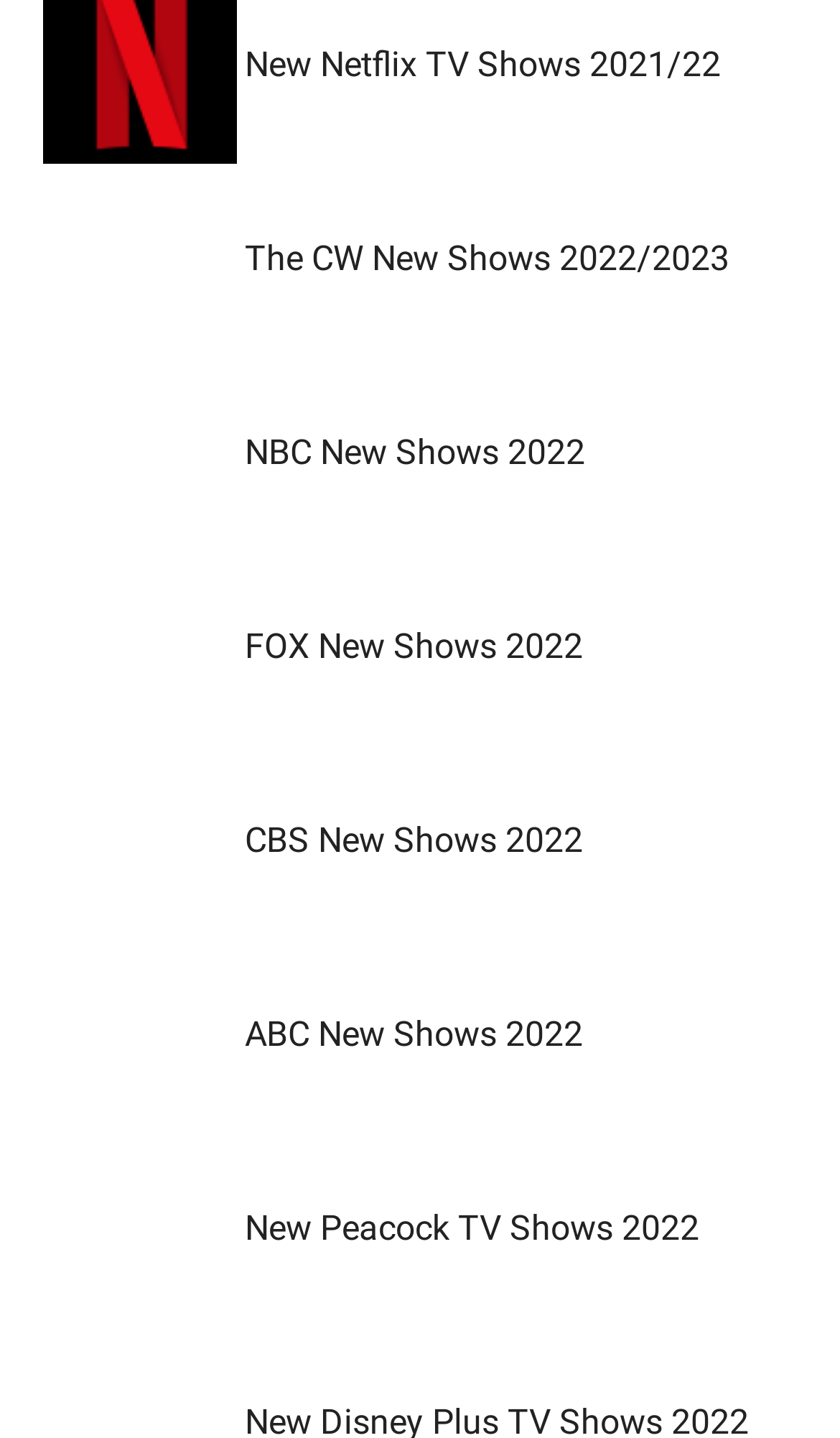Could you provide the bounding box coordinates for the portion of the screen to click to complete this instruction: "View the profile of Carey Bresler"?

None